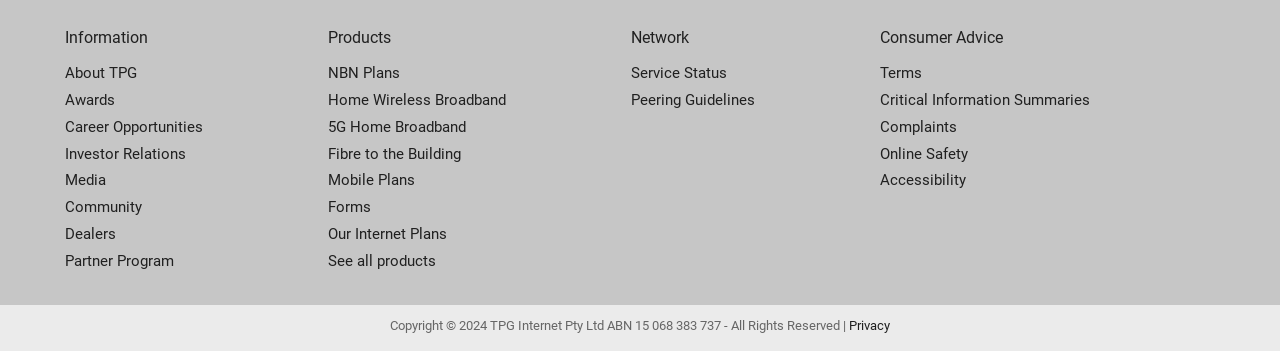Can you find the bounding box coordinates for the element that needs to be clicked to execute this instruction: "Learn about TPG"? The coordinates should be given as four float numbers between 0 and 1, i.e., [left, top, right, bottom].

[0.051, 0.171, 0.256, 0.248]